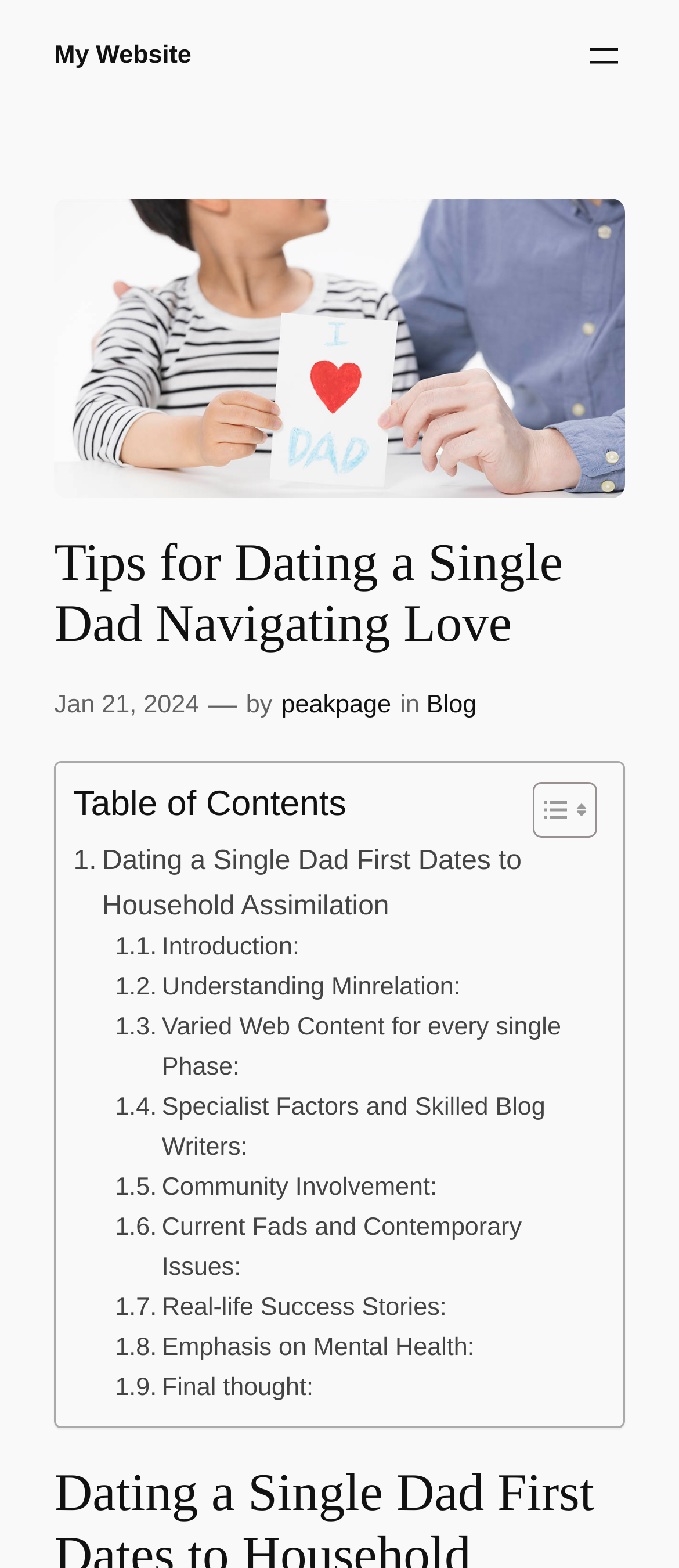Please find the bounding box coordinates of the section that needs to be clicked to achieve this instruction: "Read the article posted on 'Jan 21, 2024'".

[0.08, 0.44, 0.293, 0.458]